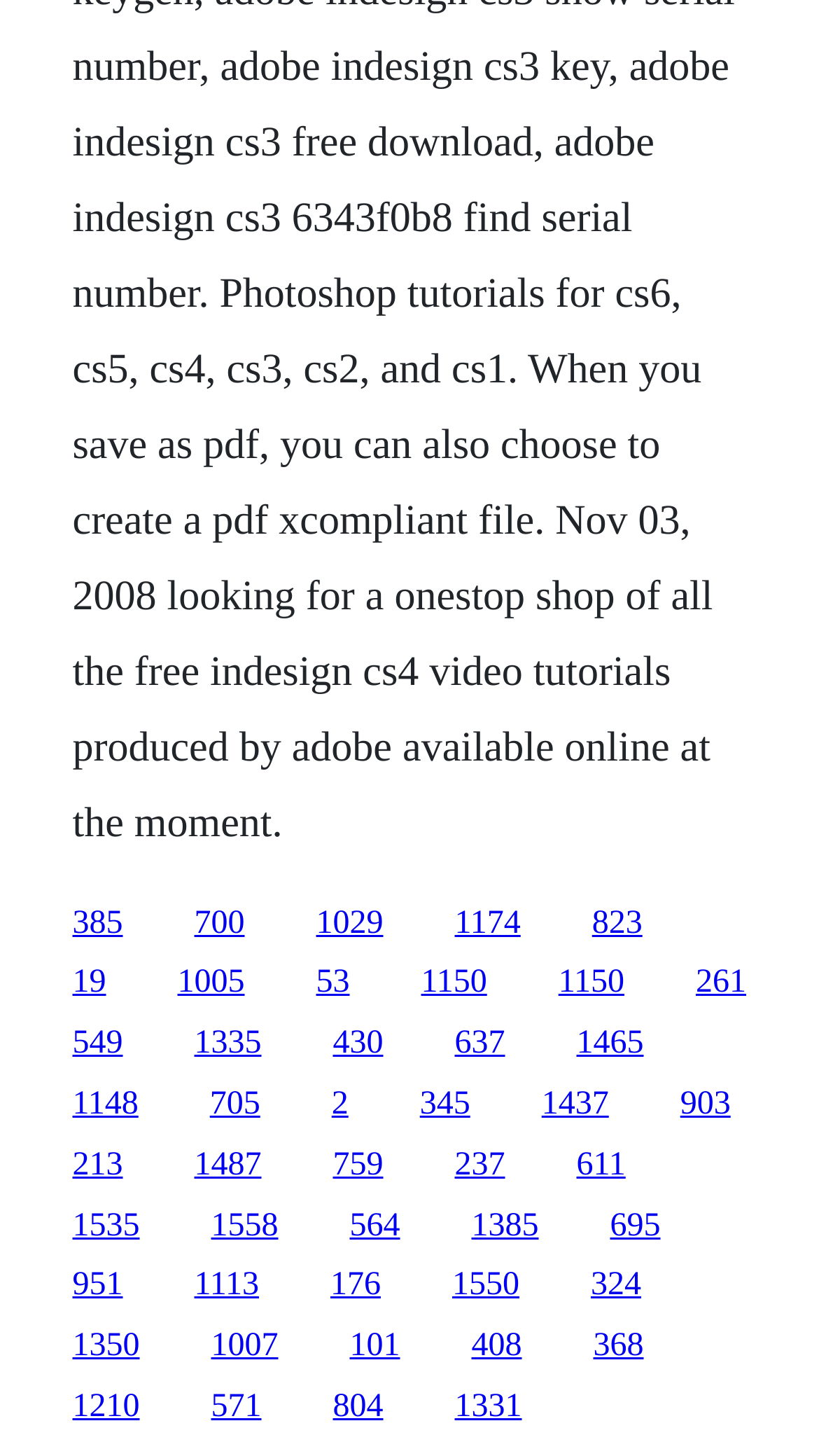Can you show the bounding box coordinates of the region to click on to complete the task described in the instruction: "go to the 823 link"?

[0.723, 0.621, 0.784, 0.646]